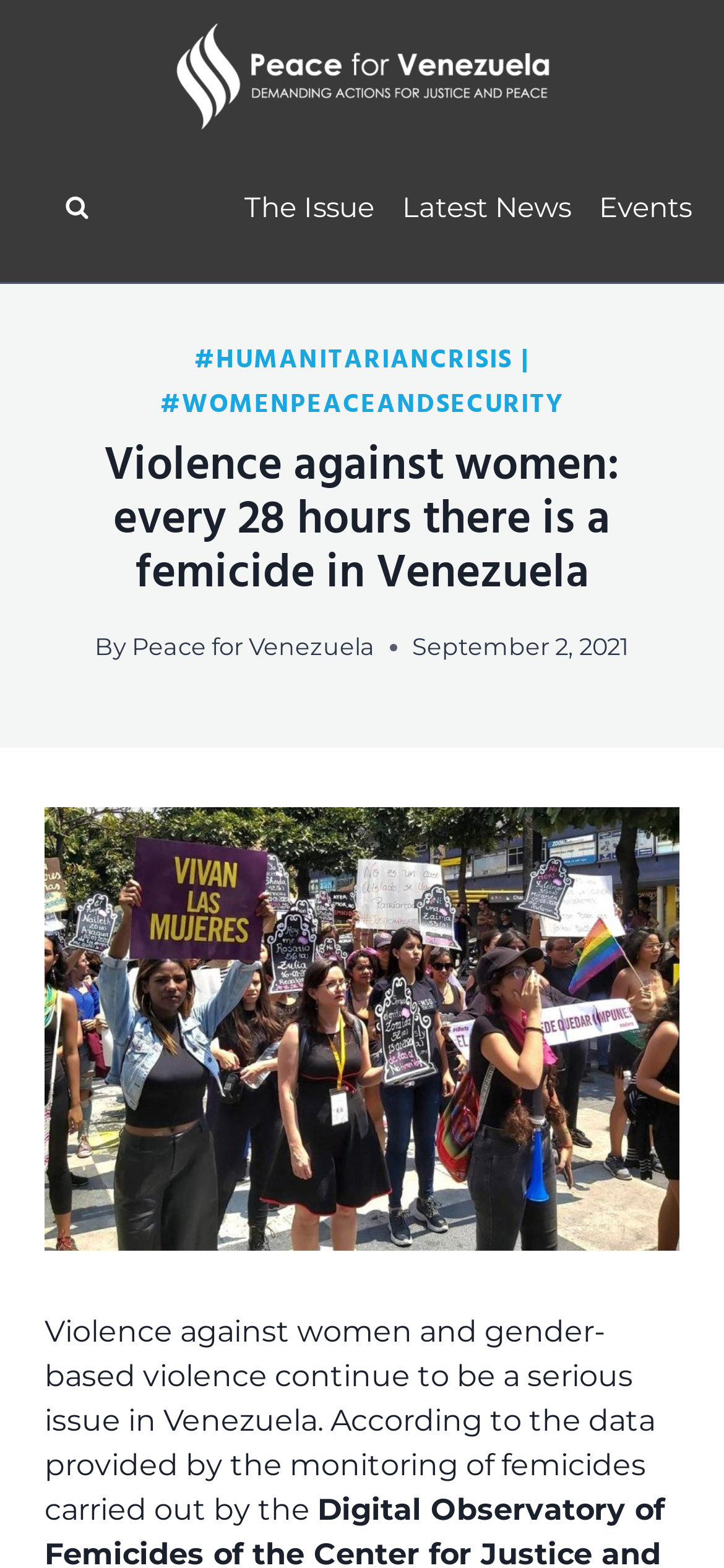What is the topic of the webpage?
Using the visual information, answer the question in a single word or phrase.

Violence against women